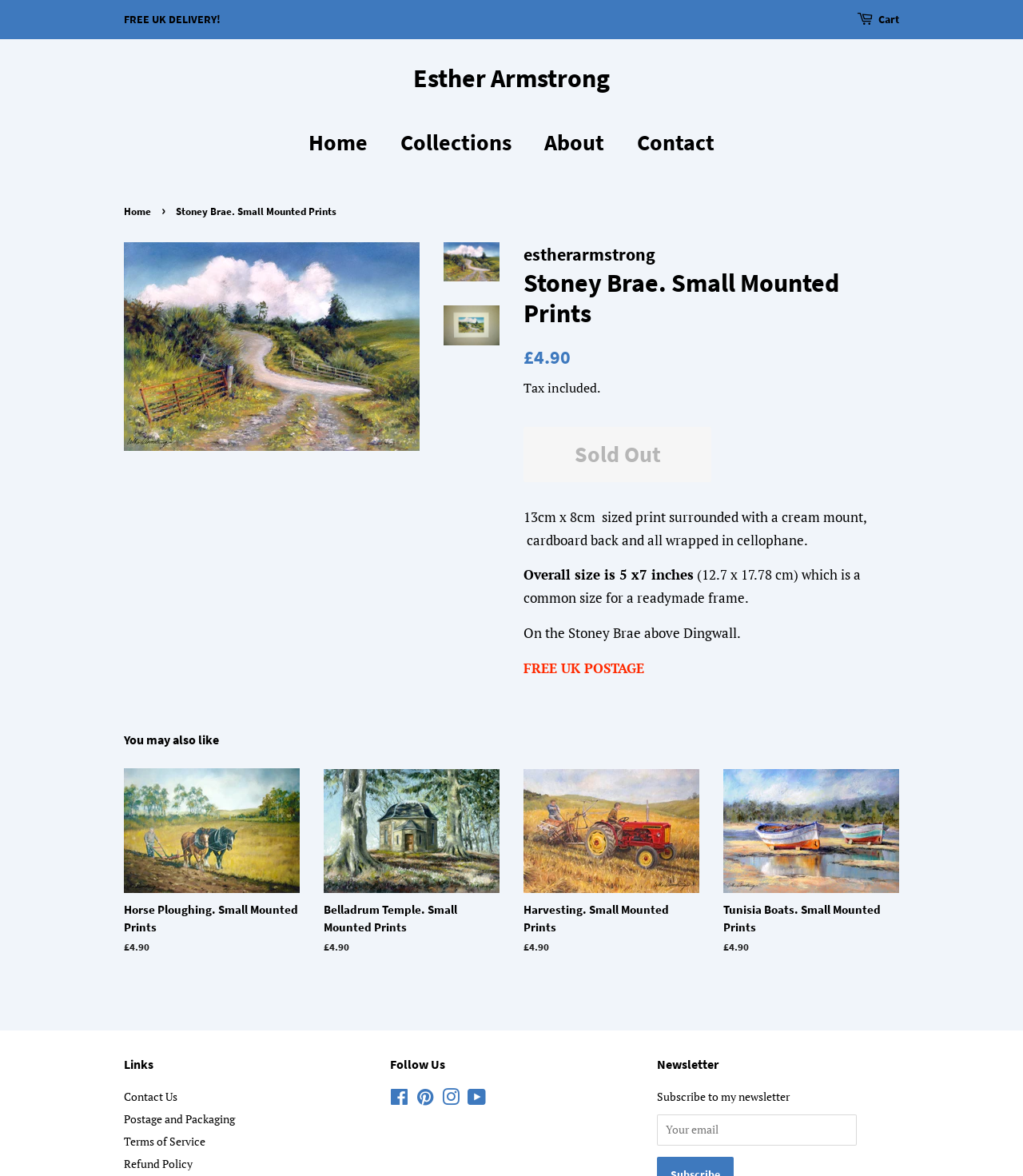Use a single word or phrase to answer the question:
What is the size of the mounted print?

13cm x 8cm